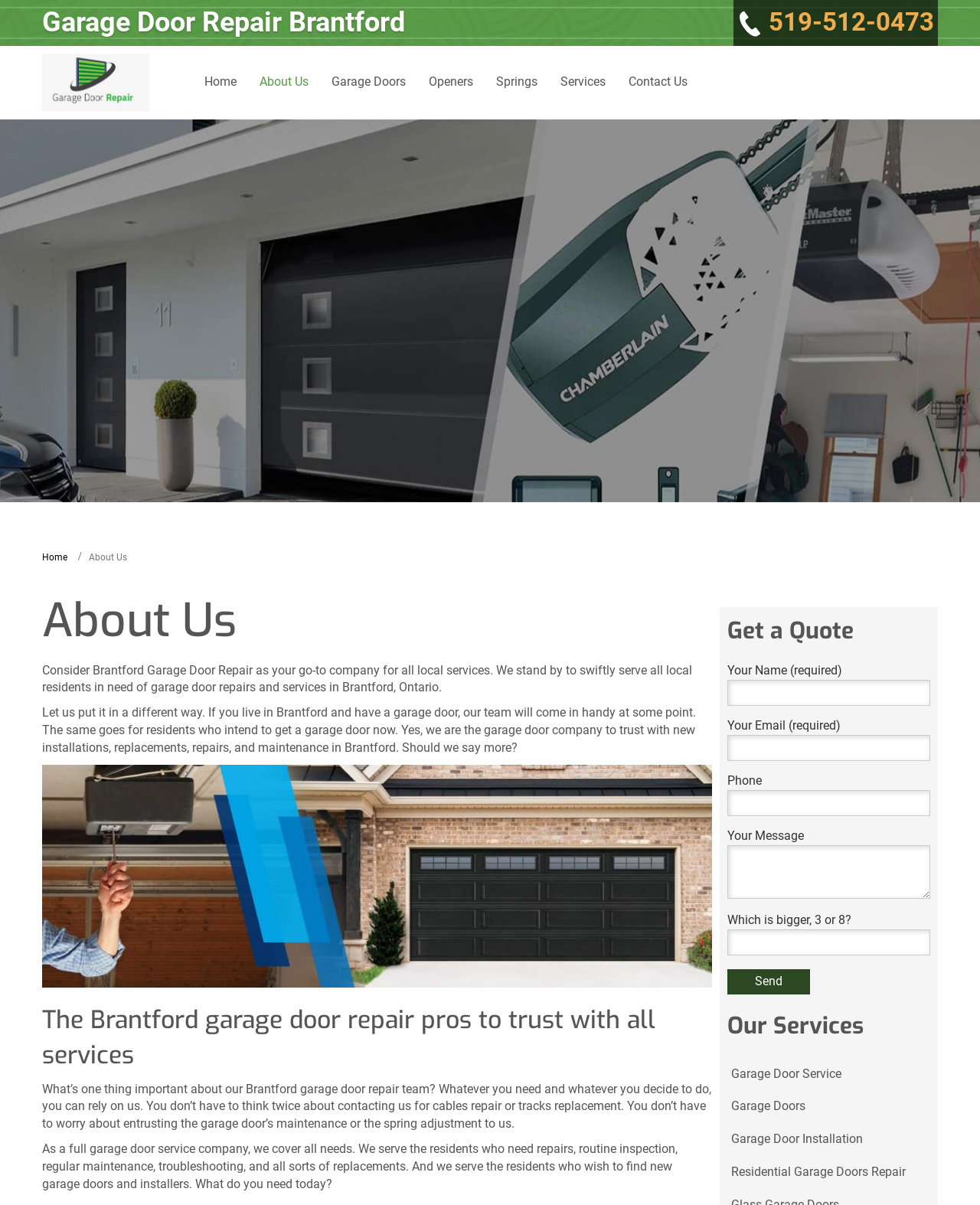Generate a comprehensive description of the contents of the webpage.

This webpage is about Brantford Garage Door Repair, a company that provides garage door repair and installation services in Brantford, Ontario. At the top of the page, there is a header section with the company's name and phone number. Below the header, there is a navigation menu with links to different sections of the website, including "Home", "About Us", "Garage Doors", "Openers", "Springs", "Services", and "Contact Us".

The main content of the page is divided into several sections. The first section has a heading "About Us" and provides a brief introduction to the company, stating that they are a go-to company for all local garage door services in Brantford. The text explains that the company provides new installations, replacements, repairs, and maintenance services for garage doors.

Below the introduction, there is an image, followed by a section with a heading "The Brantford garage door repair pros to trust with all services". This section highlights the company's reliability and expertise in providing various garage door services, including cables repair, tracks replacement, maintenance, and spring adjustment.

The next section has a heading "Get a Quote" and provides a contact form where visitors can fill in their details to request a quote. The form includes fields for name, email, phone number, and message, as well as a captcha to prevent spam.

On the right side of the page, there is a section with links to different services offered by the company, including garage door service, garage doors, garage door installation, and residential garage doors repair.

Overall, the webpage provides a clear and concise overview of the company's services and expertise, with a focus on garage door repair and installation in Brantford, Ontario.